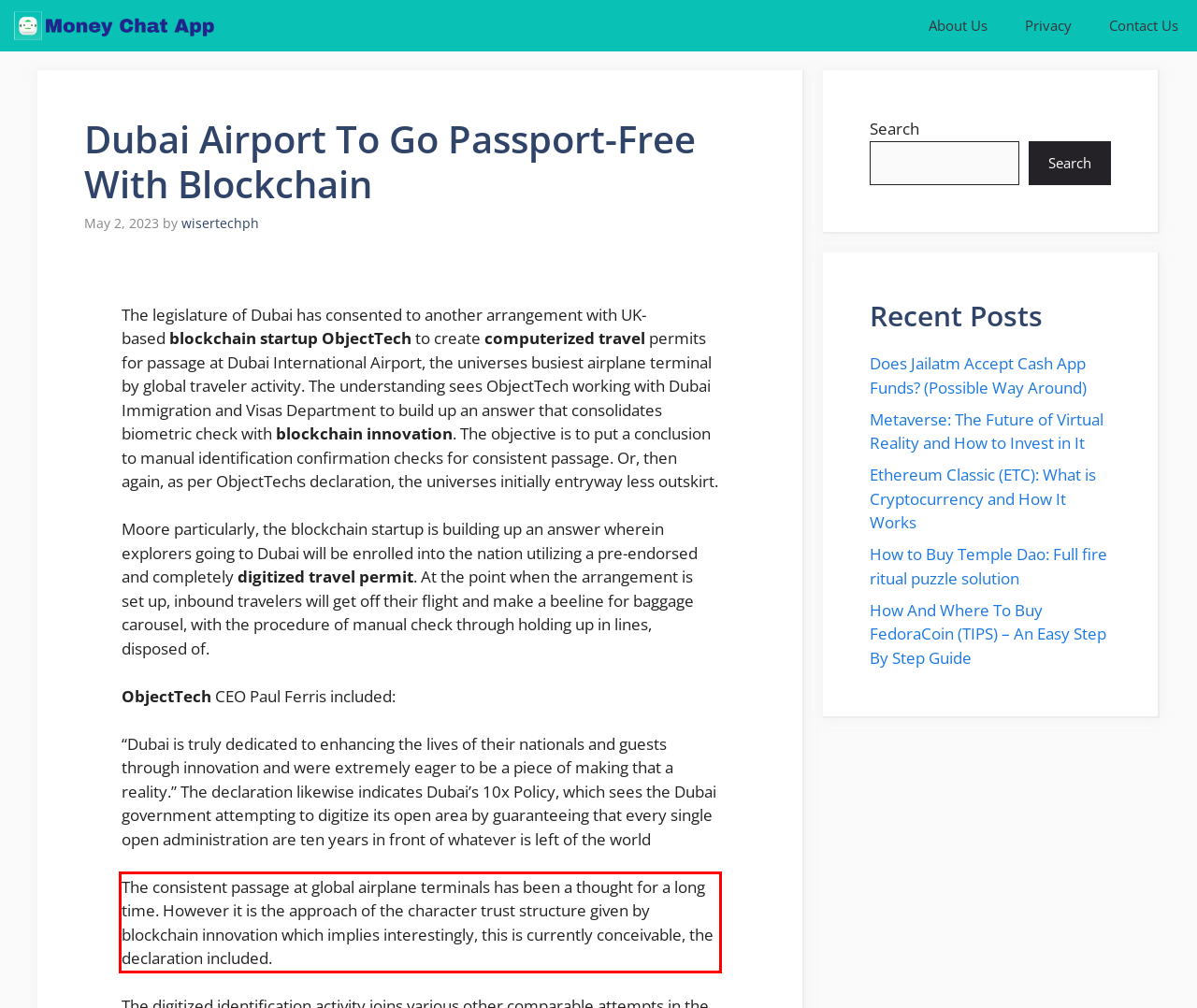Using the provided webpage screenshot, recognize the text content in the area marked by the red bounding box.

The consistent passage at global airplane terminals has been a thought for a long time. However it is the approach of the character trust structure given by blockchain innovation which implies interestingly, this is currently conceivable, the declaration included.